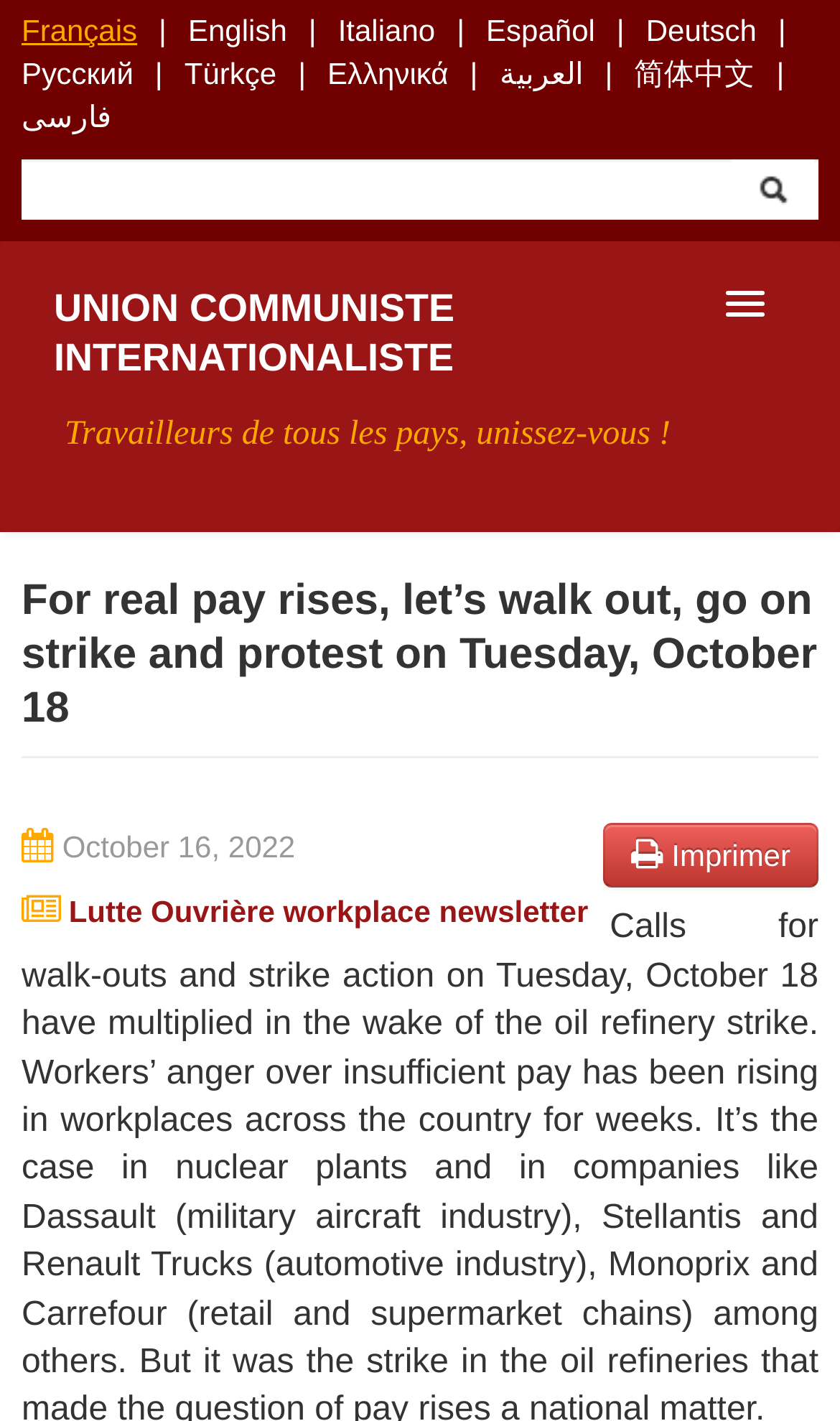Please pinpoint the bounding box coordinates for the region I should click to adhere to this instruction: "Contact the union".

[0.0, 0.575, 1.0, 0.641]